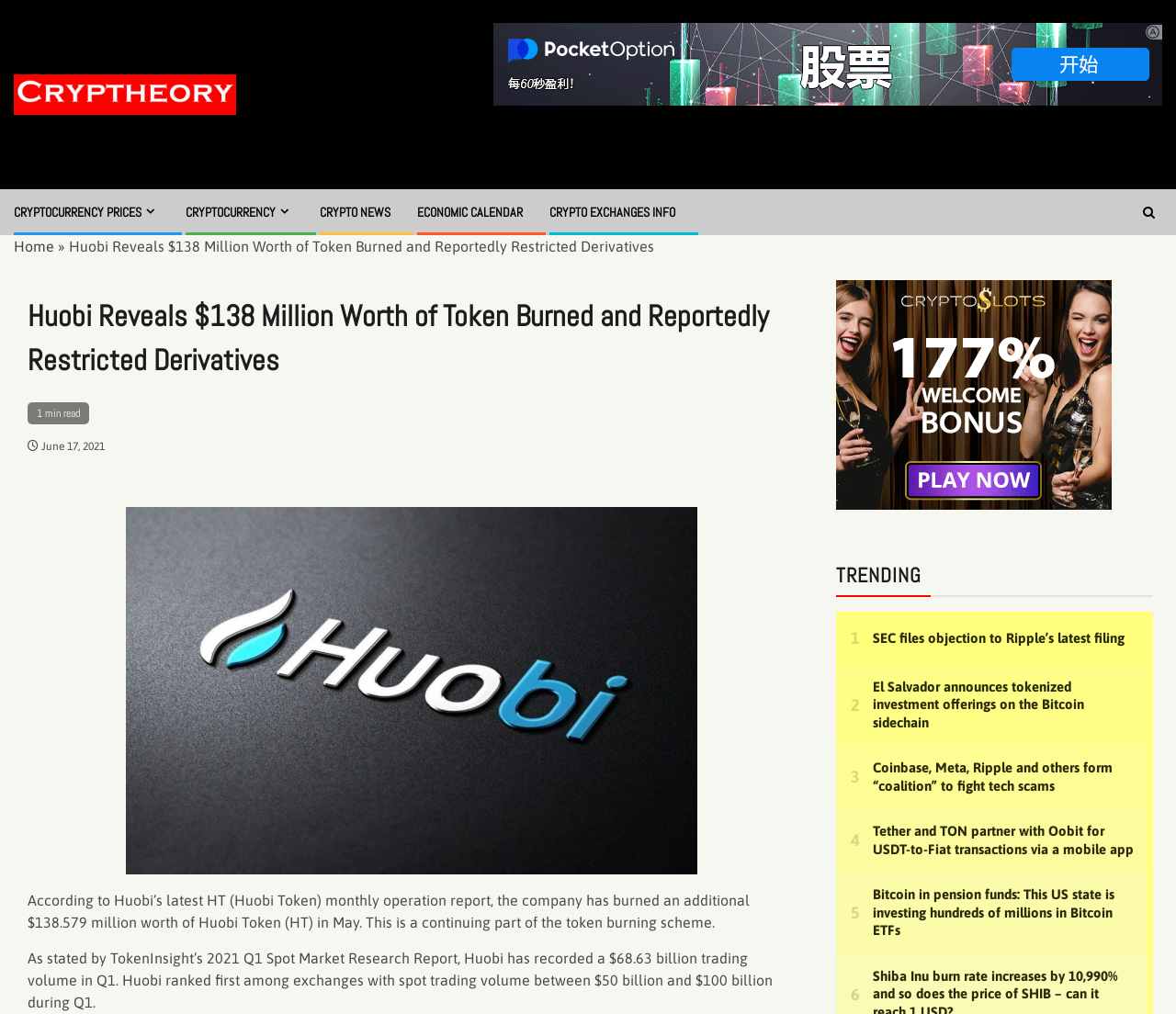Show the bounding box coordinates of the region that should be clicked to follow the instruction: "Go to Cryptheory – Just Crypto."

[0.012, 0.084, 0.201, 0.1]